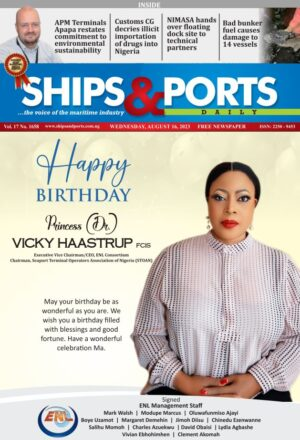Provide a comprehensive description of the image.

The image features the front page of "SHIPS AND PORTS DAILY," a newspaper dedicated to the maritime industry. The highlight of this edition, dated Wednesday, August 11, 2021, is a birthday greeting for Princess Vicky Haastrup, expressed prominently in a festive font with the words "Happy Birthday" positioned above her portrait. Vicky Haastrup is acknowledged as a respected figure in the maritime sector, serving as the Executive Vice Chairman of ENL Consortium and a member of the Governing Council of the Nigerian Maritime Administration and Safety Agency (NIMASA). 

The magazine layout includes the title of the publication at the top, emphasizing its association with the maritime field. The cover also features contributions from the management staff of ENL, expressing well wishes for her birthday and highlighting her significant contributions to the industry. The design is vibrant and celebratory, encapsulating the importance of the occasion while maintaining a professional tone consistent with the publication's focus on maritime affairs.